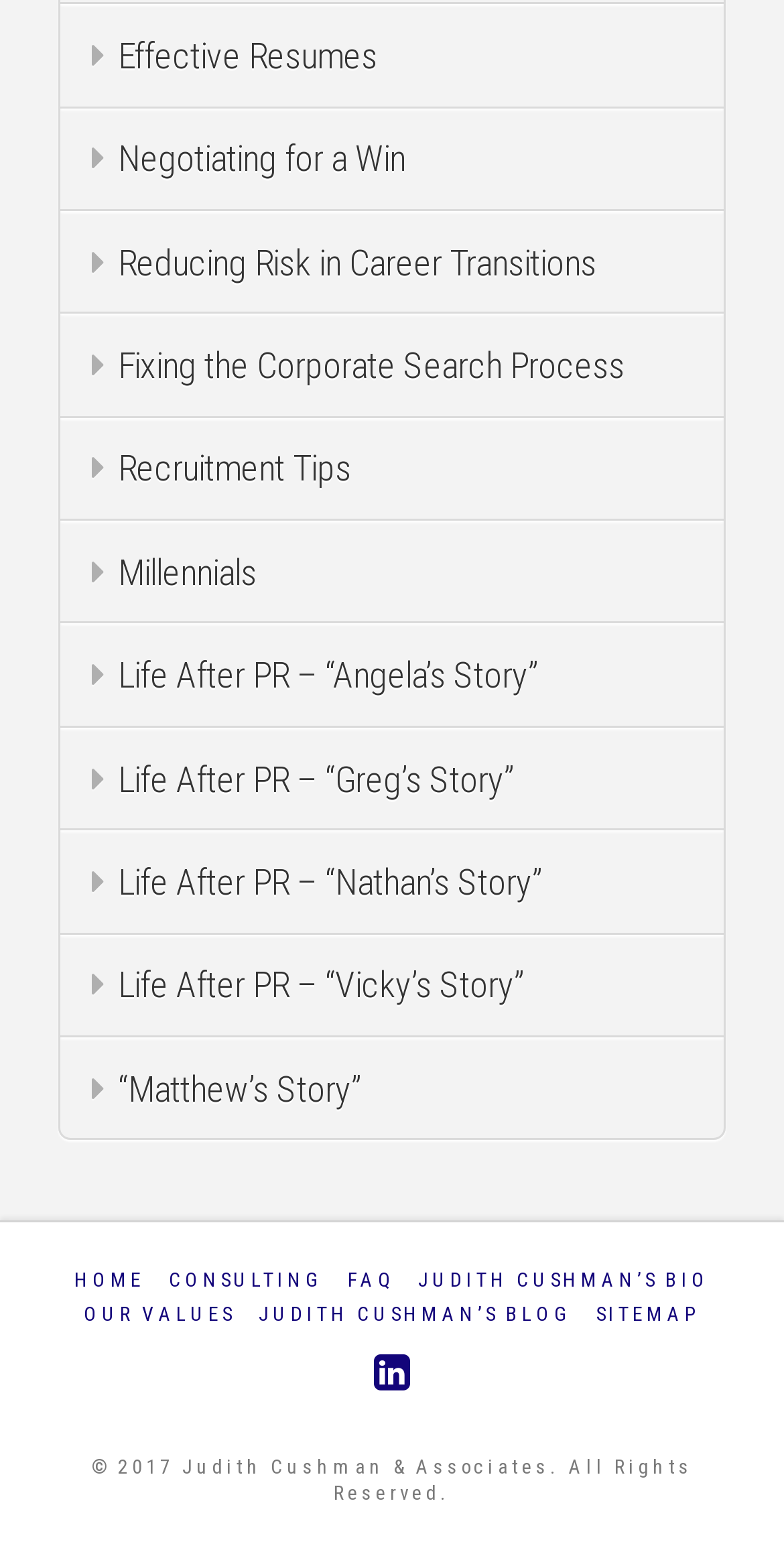Identify the bounding box coordinates of the region that should be clicked to execute the following instruction: "go to CONSULTING".

[0.215, 0.817, 0.413, 0.839]